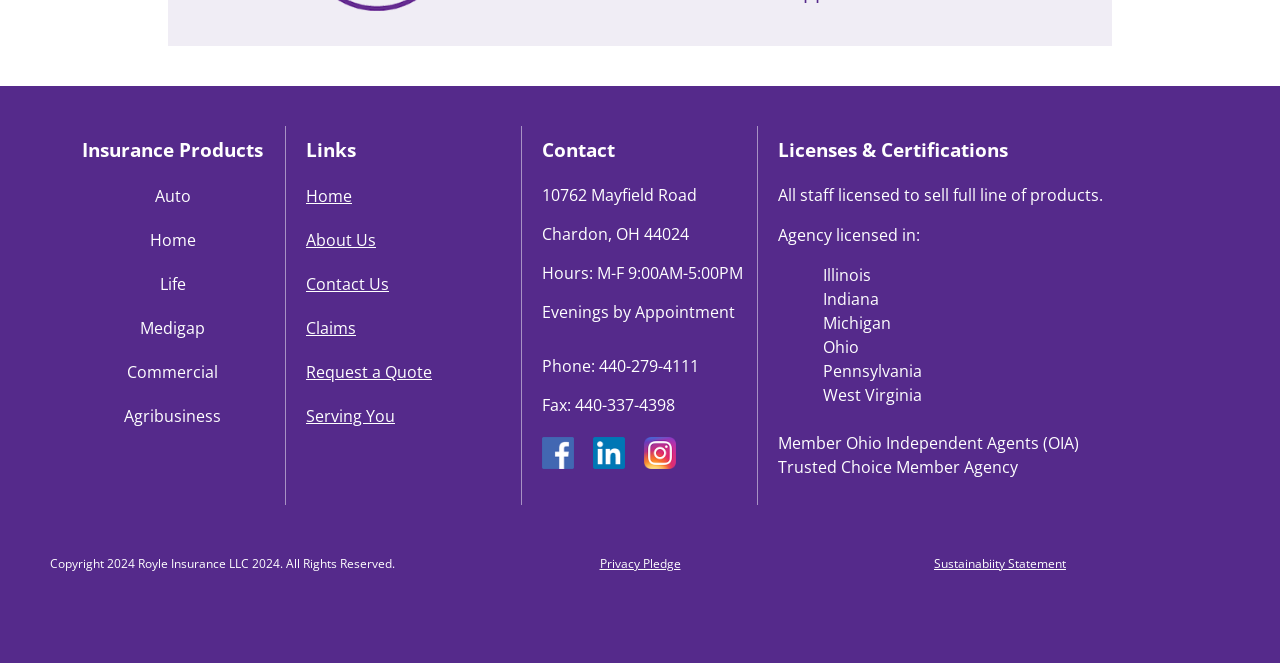Identify the bounding box coordinates for the UI element described by the following text: "CONTACT US". Provide the coordinates as four float numbers between 0 and 1, in the format [left, top, right, bottom].

None